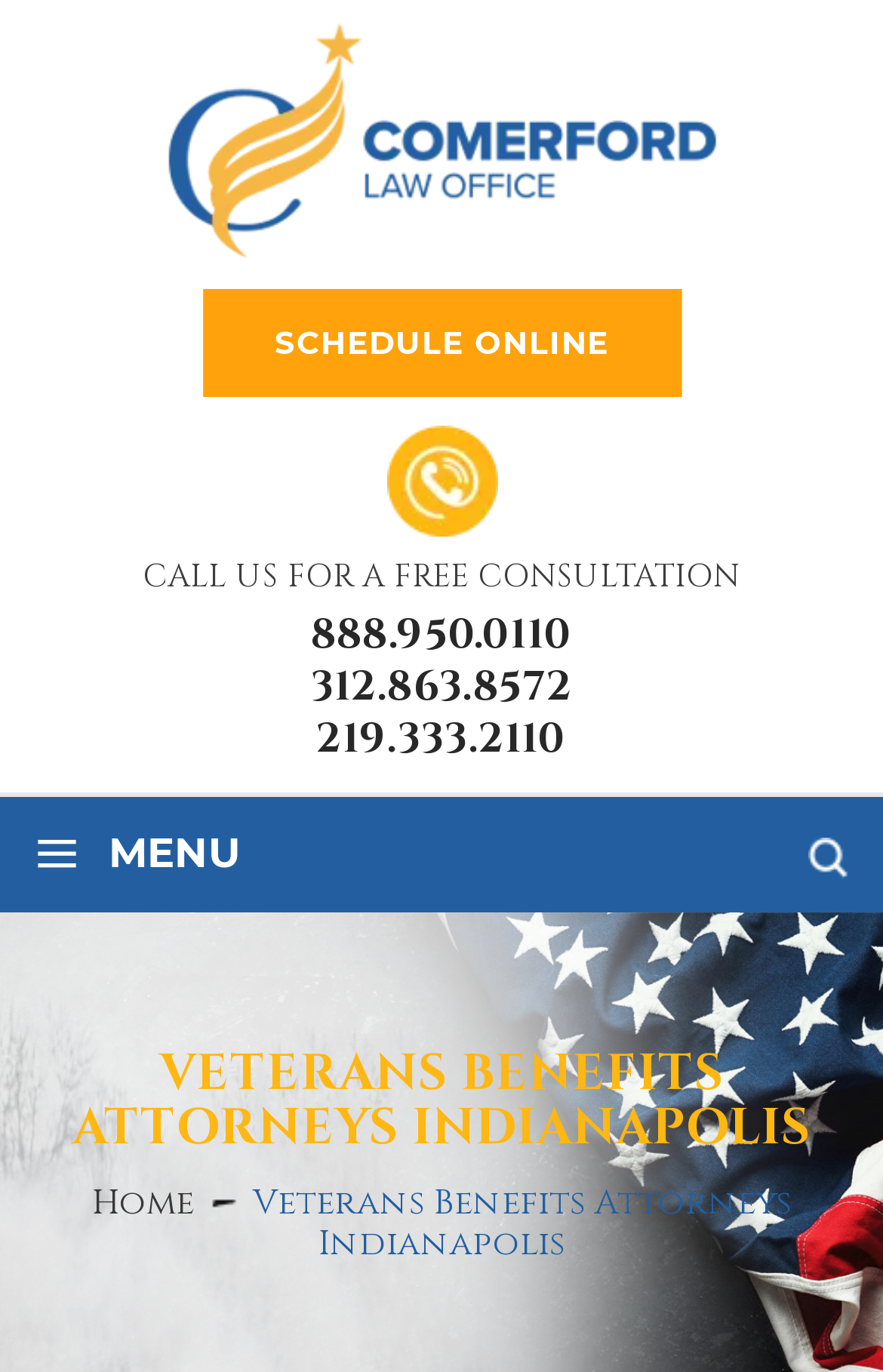Please find the bounding box coordinates of the clickable region needed to complete the following instruction: "Clear the input field". The bounding box coordinates must consist of four float numbers between 0 and 1, i.e., [left, top, right, bottom].

[0.769, 0.607, 0.897, 0.635]